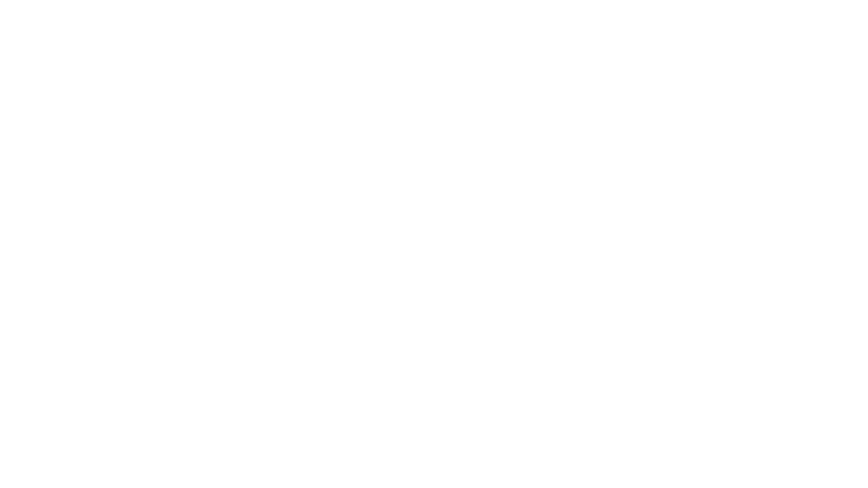Create a detailed narrative that captures the essence of the image.

The image represents a visual element associated with the "Schmiedeweg 1" project, which is detailed on the Rendity platform. This specific image likely features an illustrative or architectural representation pertinent to the project. Positioned in the context of a web page dedicated to an investment opportunity, the image serves to enhance the presentation of the project, which involves the development of four apartment buildings in Leibnitz, Austria. The project aims to provide modern living spaces with sustainable construction features and is tied to key information about the investment opportunities being offered, including a return on investment of 7.25% per annum over a duration of 36 months.